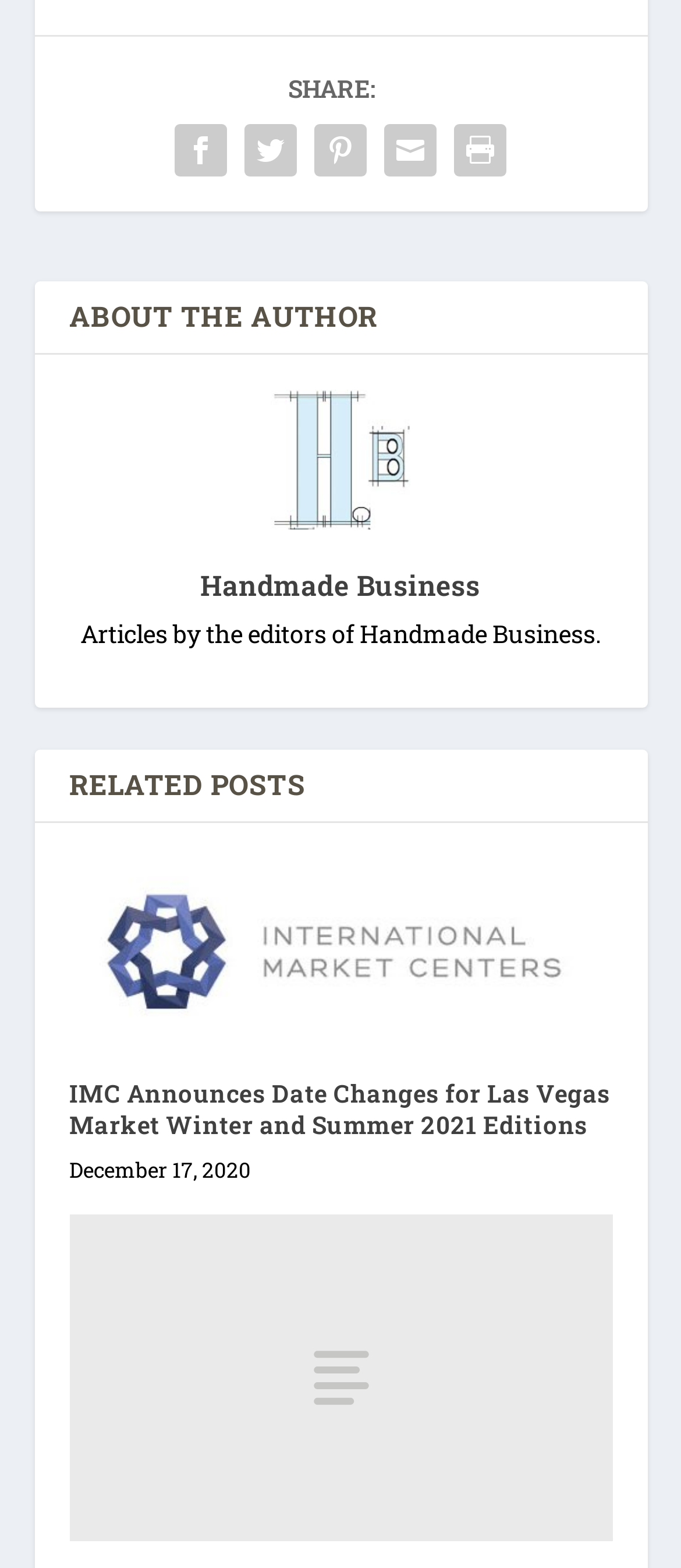Please give a one-word or short phrase response to the following question: 
What is the topic of the article?

IMC Announces Date Changes